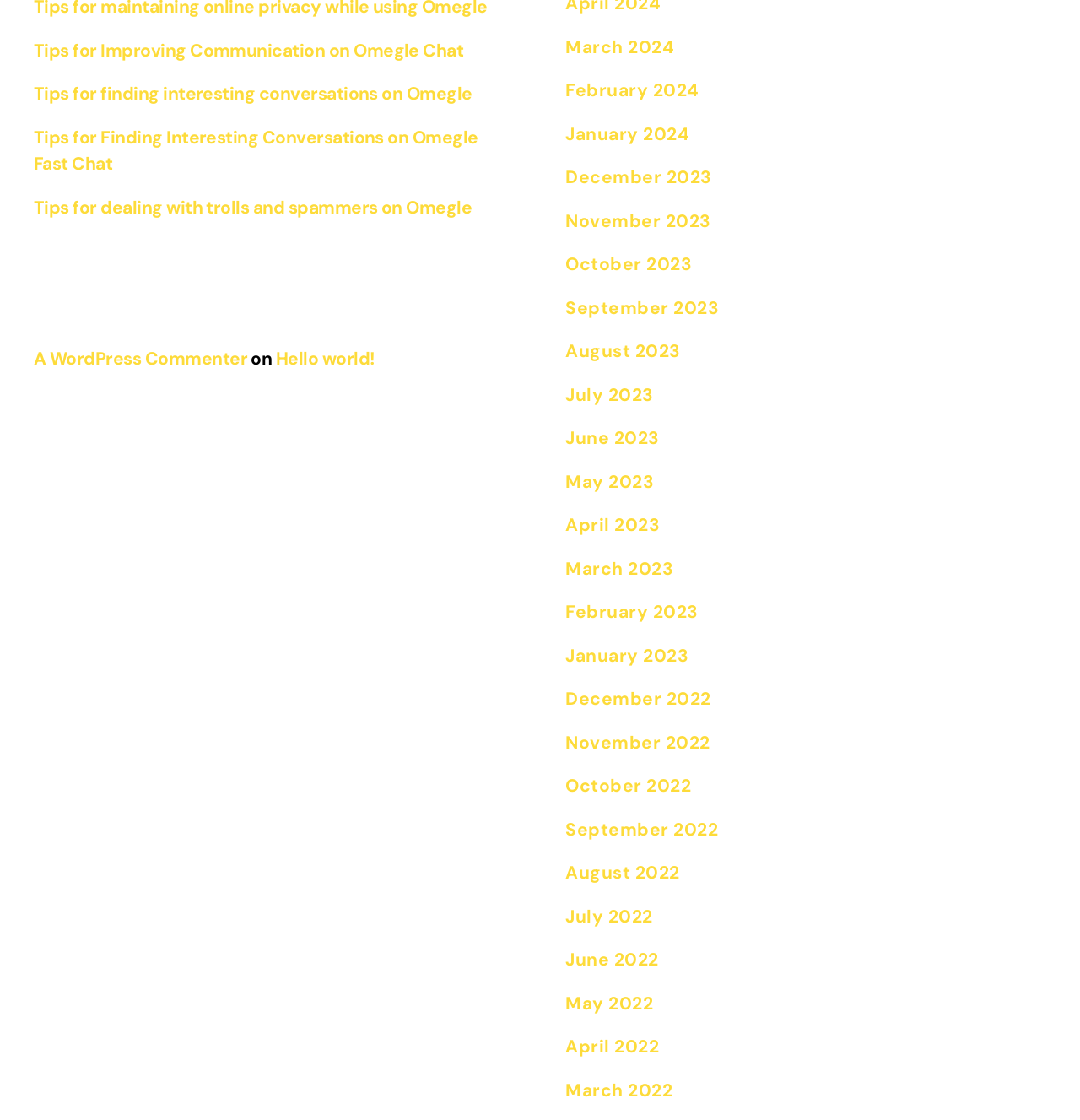What is the vertical position of the 'Recent Comments' heading relative to the first link?
Respond to the question with a well-detailed and thorough answer.

I compared the y1 and y2 coordinates of the 'Recent Comments' heading element with ID 317 and the first link element with ID 556. The y1 and y2 values of the heading element are 0.235 and 0.281, respectively, which are greater than the y1 and y2 values of the first link element (0.035 and 0.056, respectively). Therefore, the 'Recent Comments' heading is below the first link.